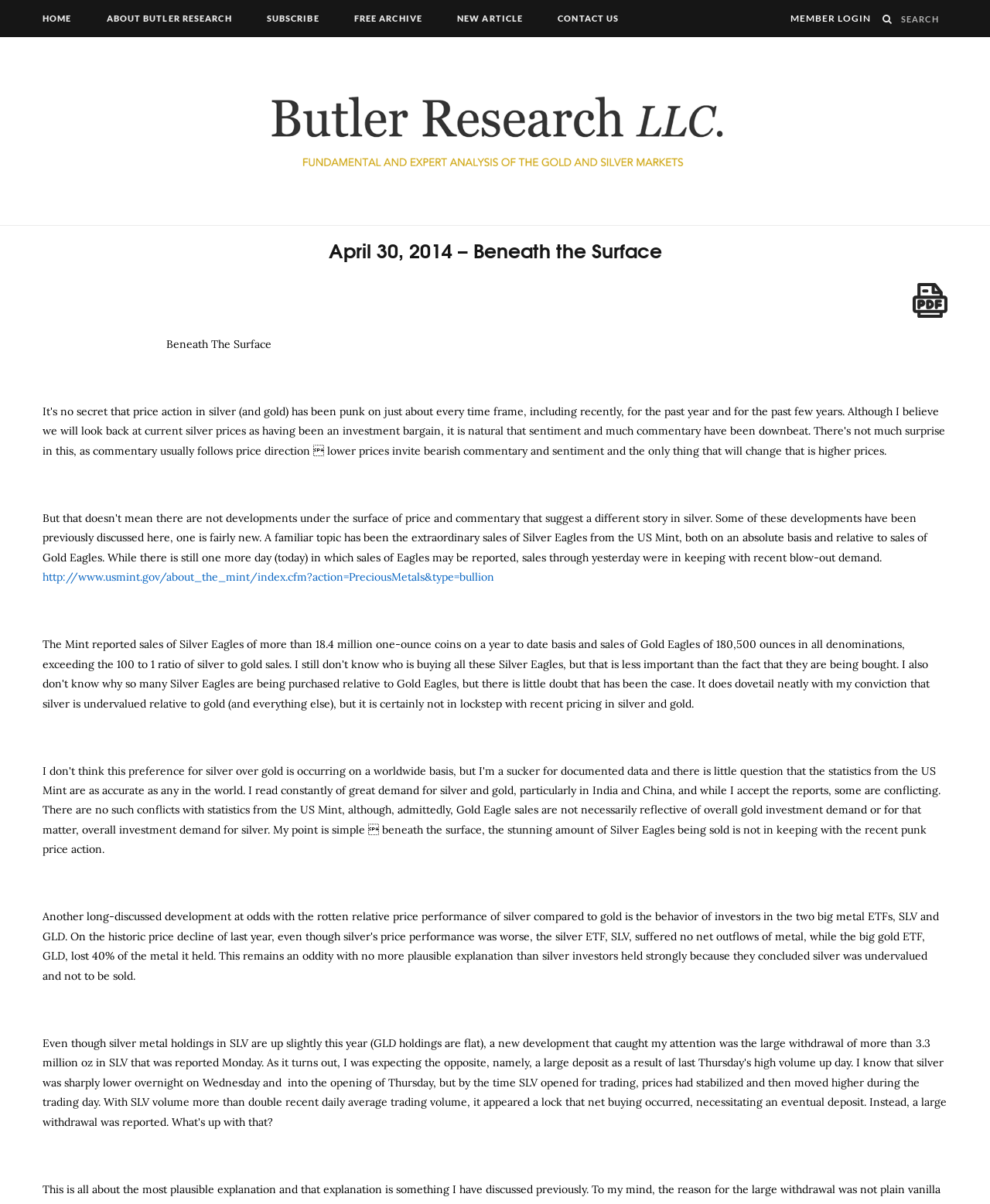Answer the following query concisely with a single word or phrase:
What is the purpose of the button with a search icon?

Search